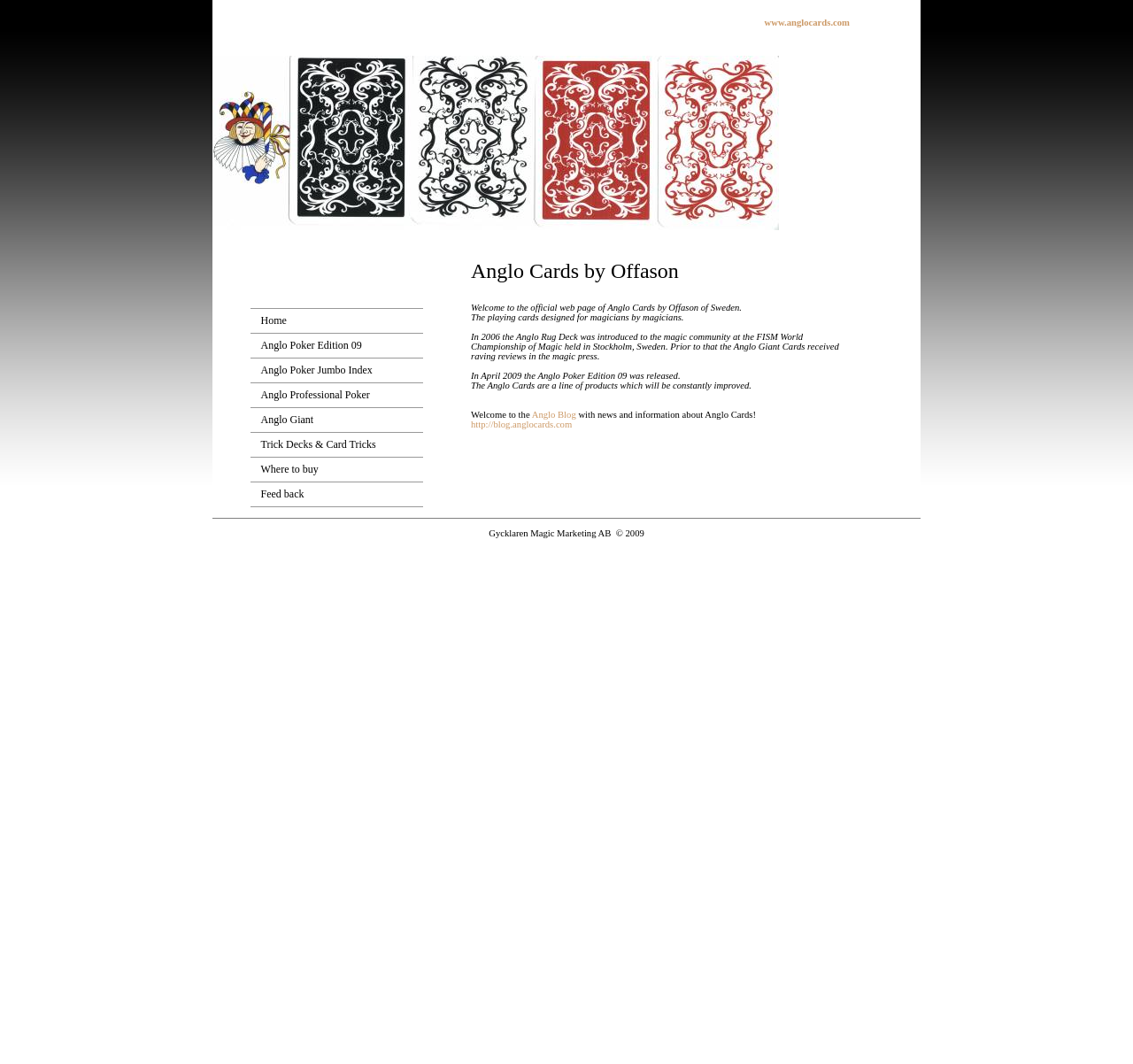Locate the heading on the webpage and return its text.

Anglo Cards by Offason